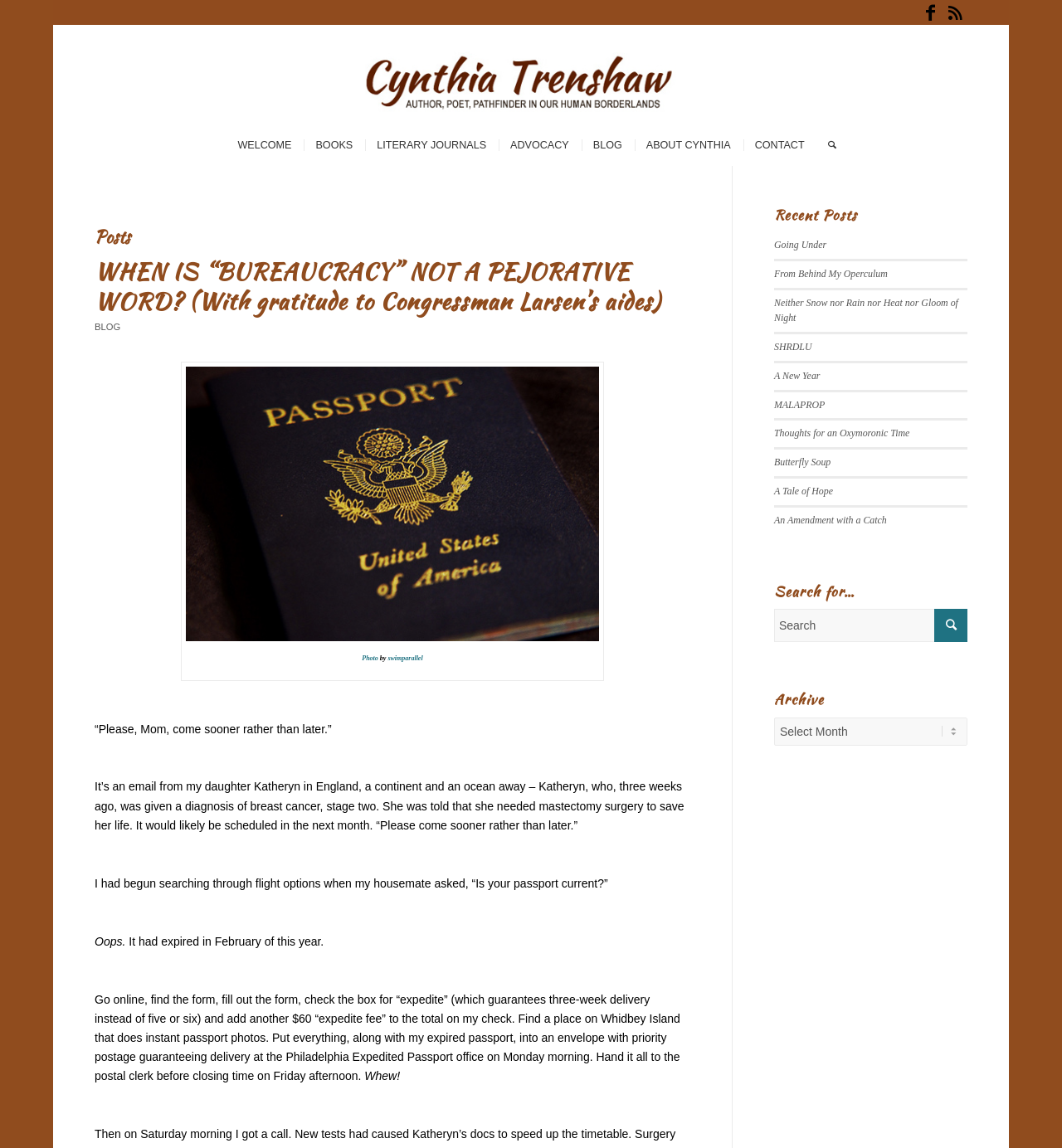Identify the bounding box coordinates of the clickable region required to complete the instruction: "Click on the 'CONTACT' link". The coordinates should be given as four float numbers within the range of 0 and 1, i.e., [left, top, right, bottom].

[0.699, 0.108, 0.768, 0.145]